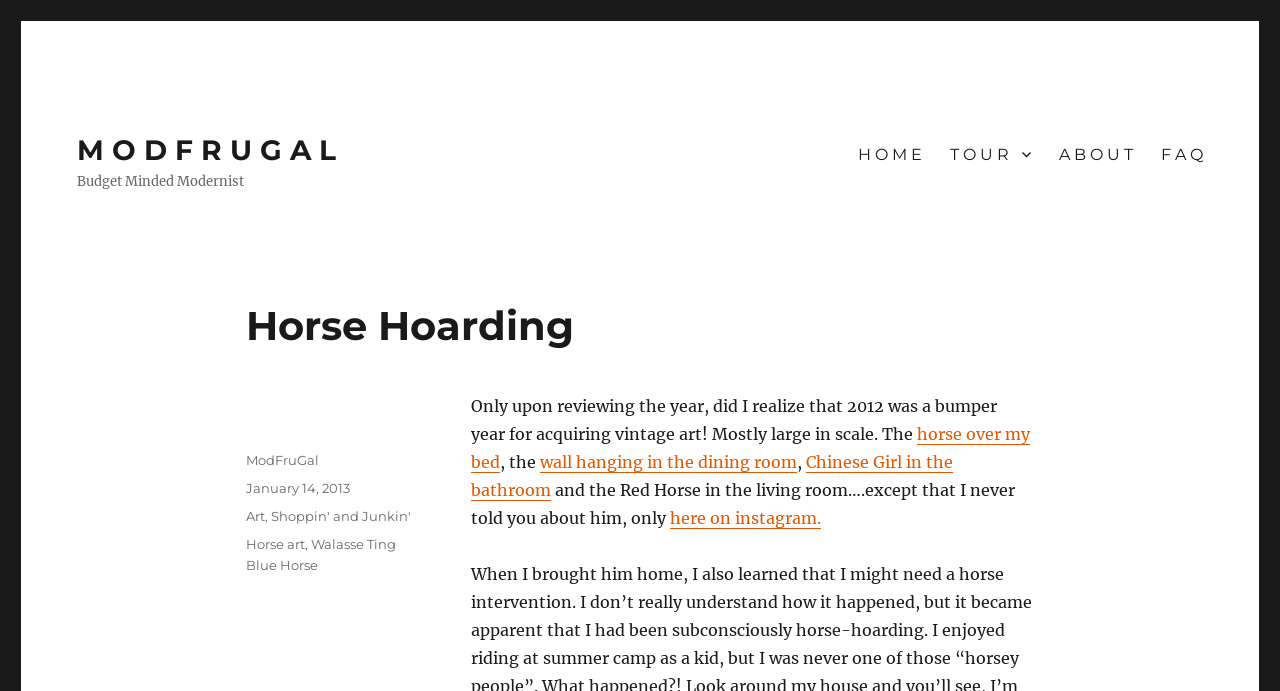Determine the bounding box coordinates for the HTML element described here: "Cart (0)".

None